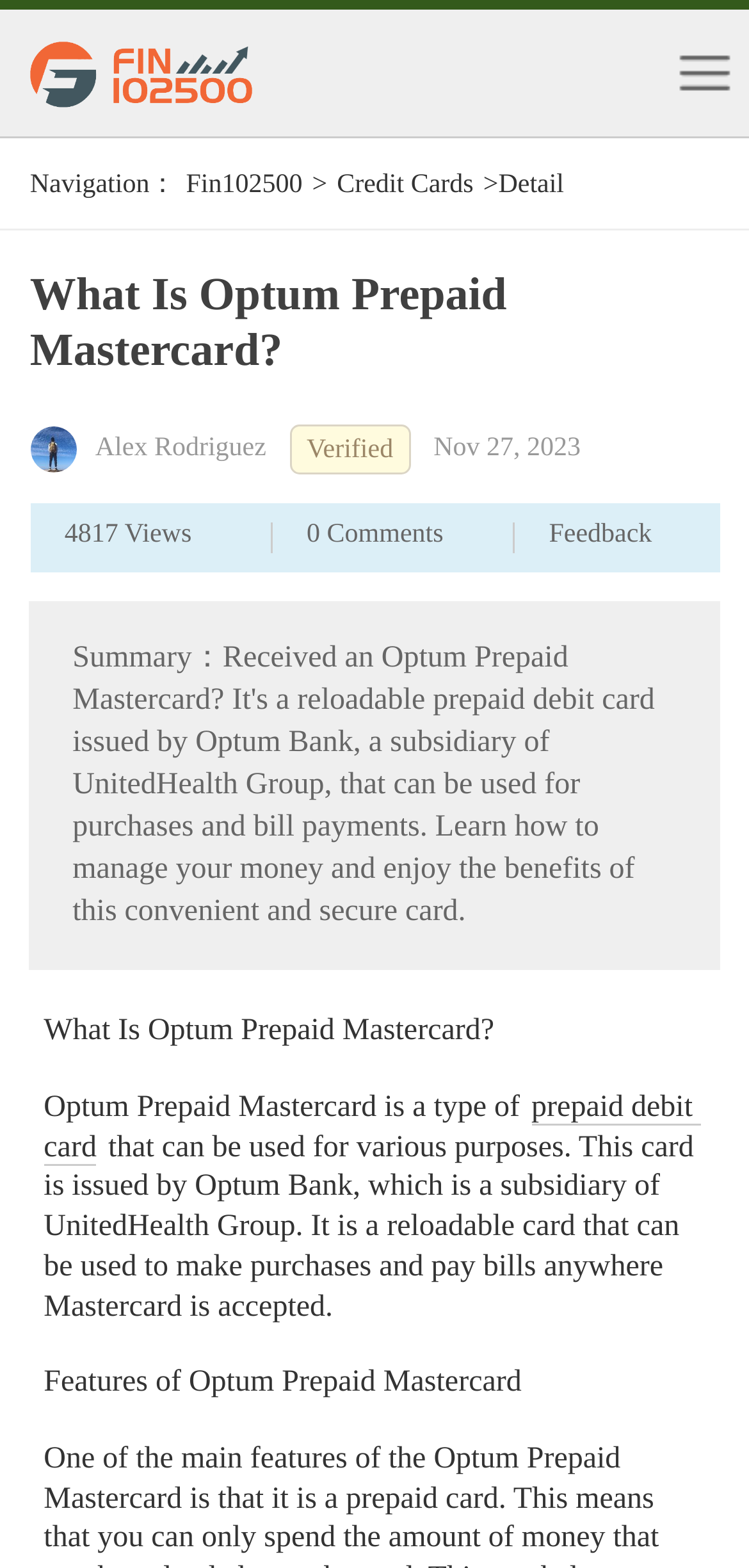What type of card is Optum Prepaid Mastercard?
Provide a concise answer using a single word or phrase based on the image.

prepaid debit card